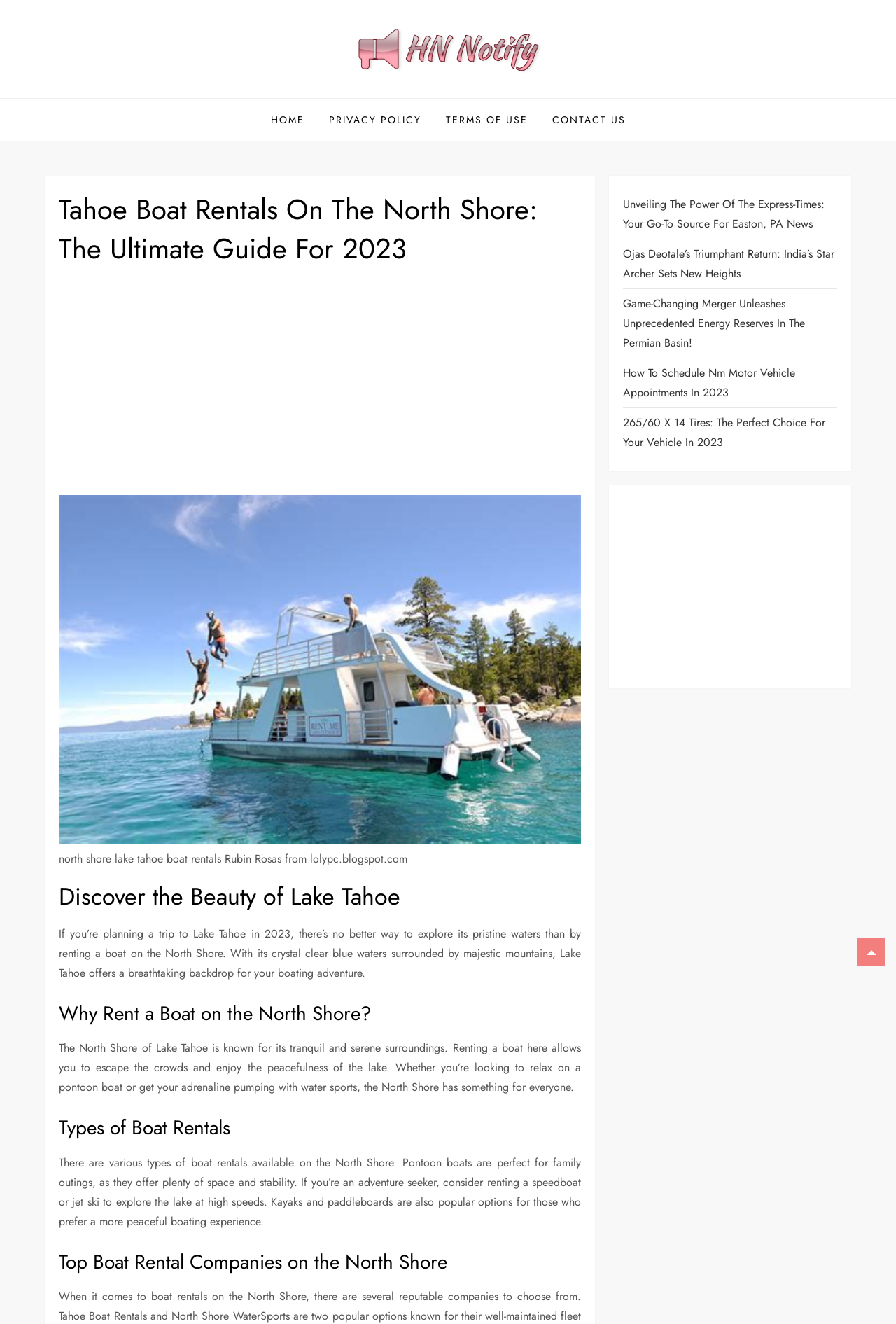Answer succinctly with a single word or phrase:
What is the purpose of the image on the webpage?

To show Lake Tahoe